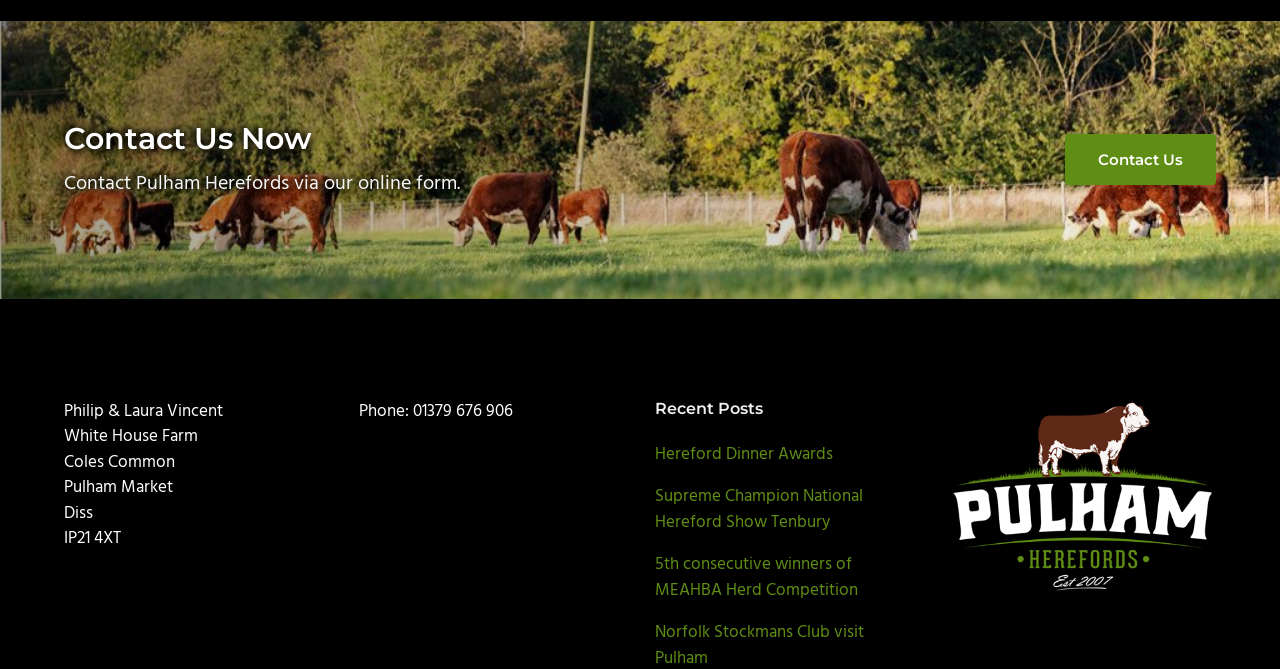Please determine the bounding box coordinates for the UI element described as: "Hereford Dinner Awards".

[0.512, 0.659, 0.651, 0.699]